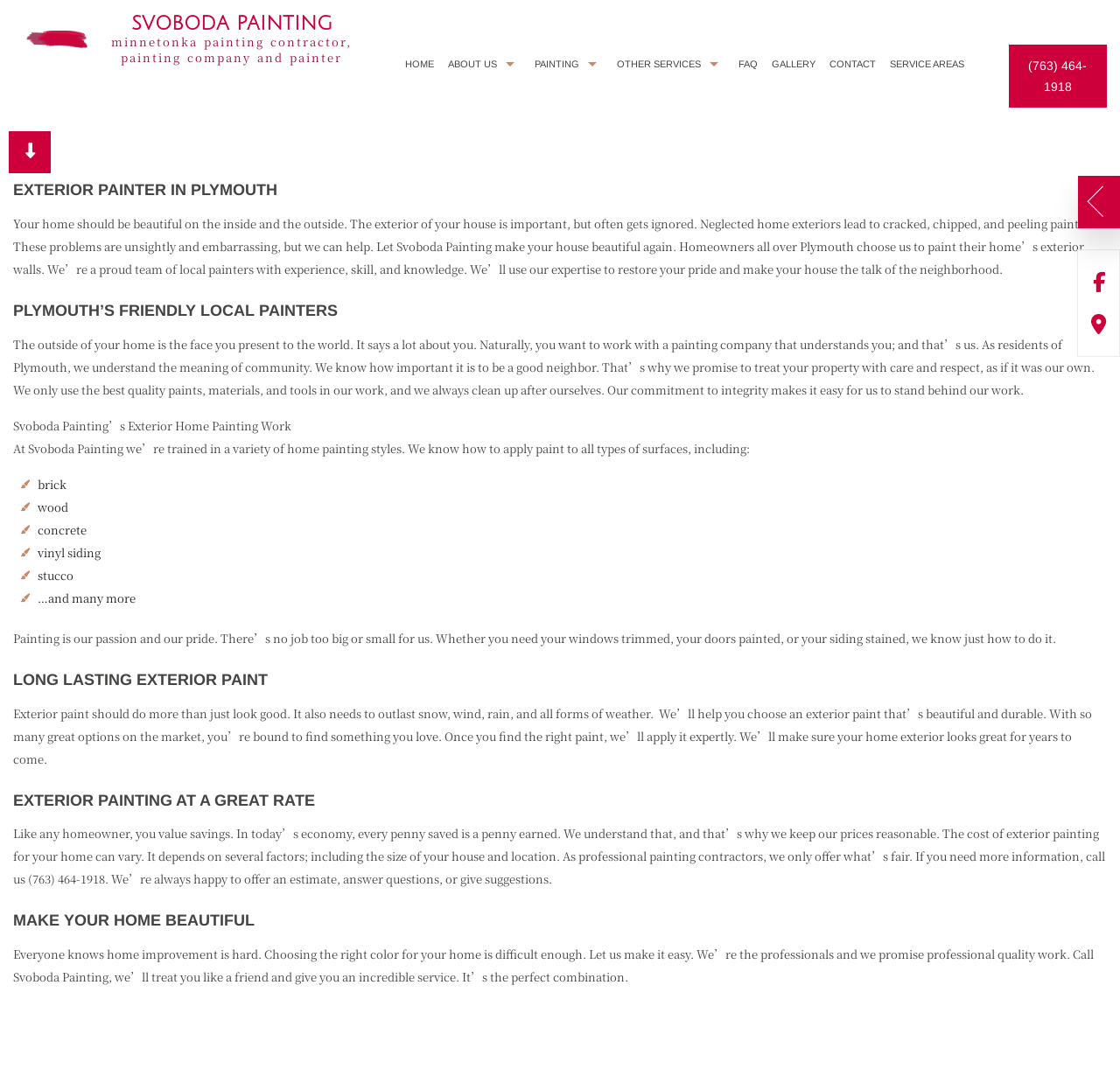From the screenshot, find the bounding box of the UI element matching this description: "Home". Supply the bounding box coordinates in the form [left, top, right, bottom], each a float between 0 and 1.

None